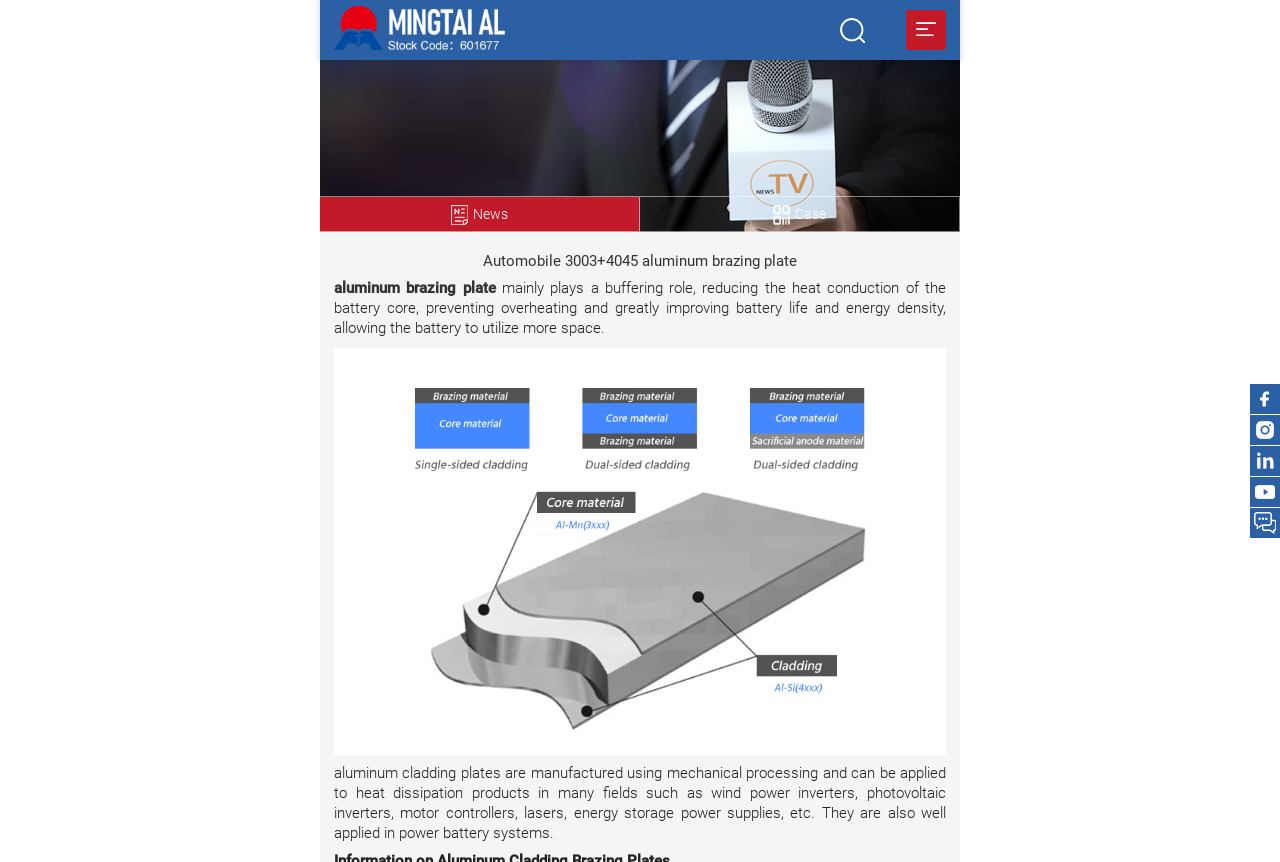Locate the UI element that matches the description News in the webpage screenshot. Return the bounding box coordinates in the format (top-left x, top-left y, bottom-right x, bottom-right y), with values ranging from 0 to 1.

[0.352, 0.239, 0.397, 0.257]